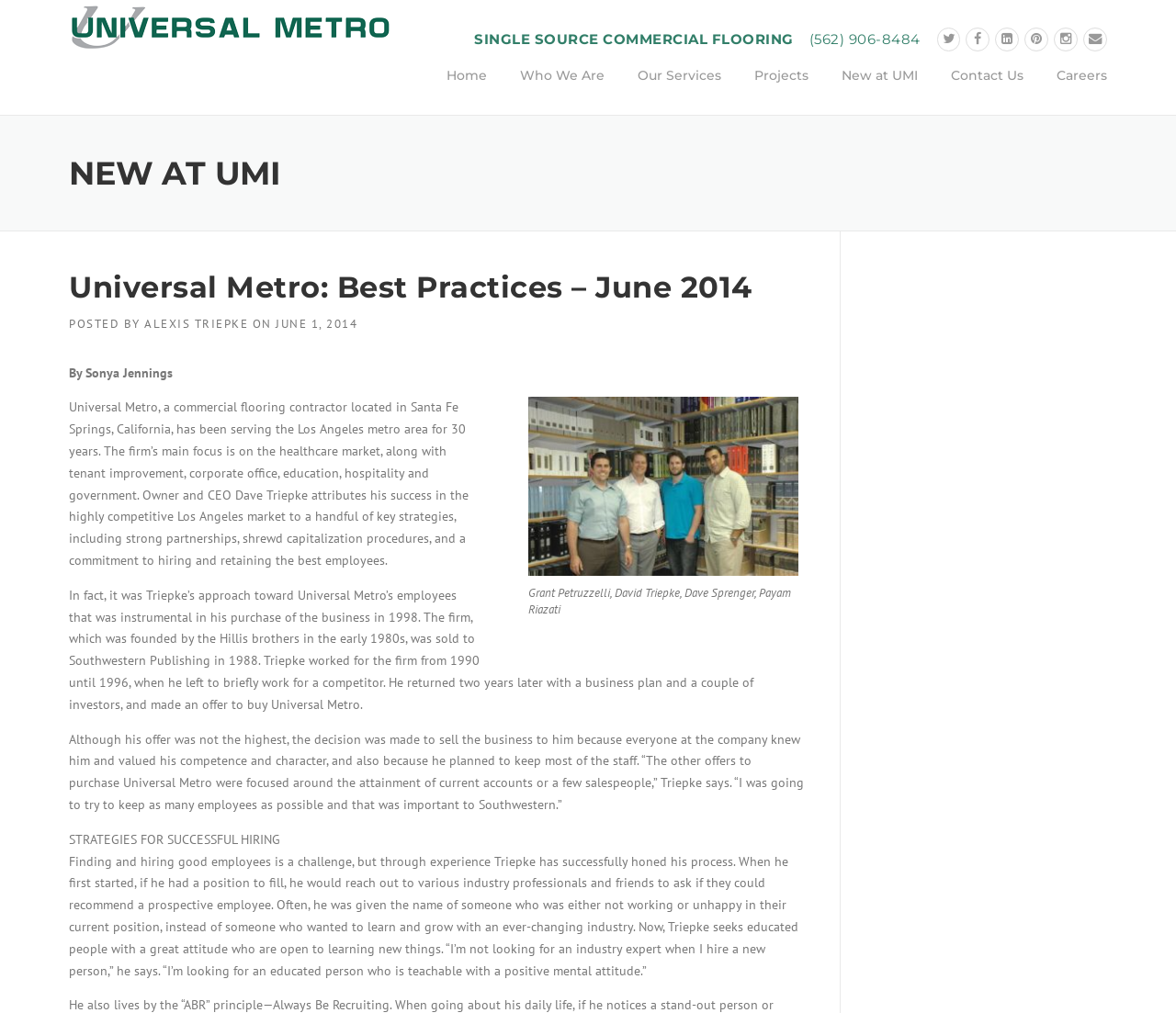Determine the bounding box coordinates of the clickable region to carry out the instruction: "Click the 'Home' link".

[0.366, 0.064, 0.428, 0.113]